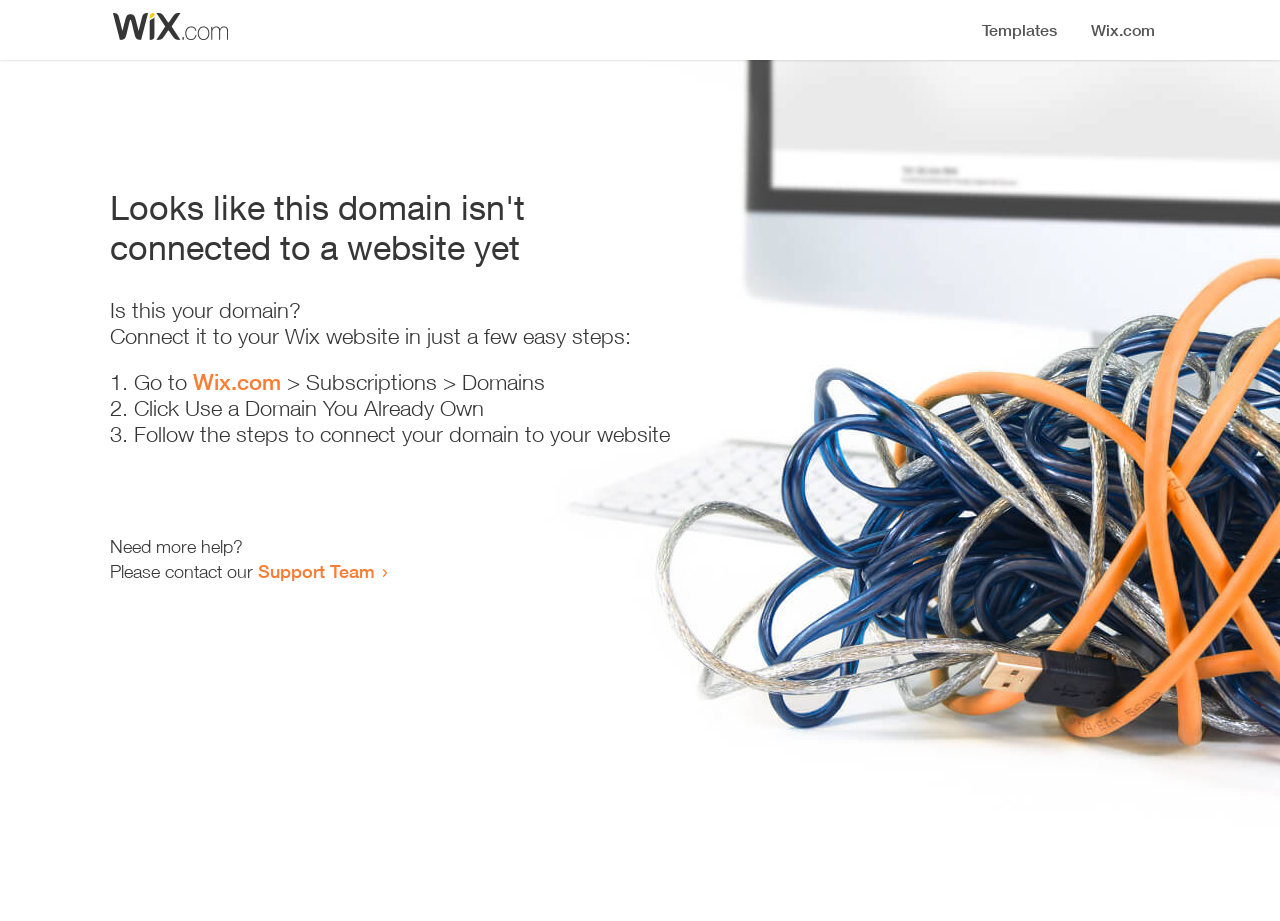What is the purpose of this webpage?
Look at the image and respond with a one-word or short phrase answer.

Domain connection guide